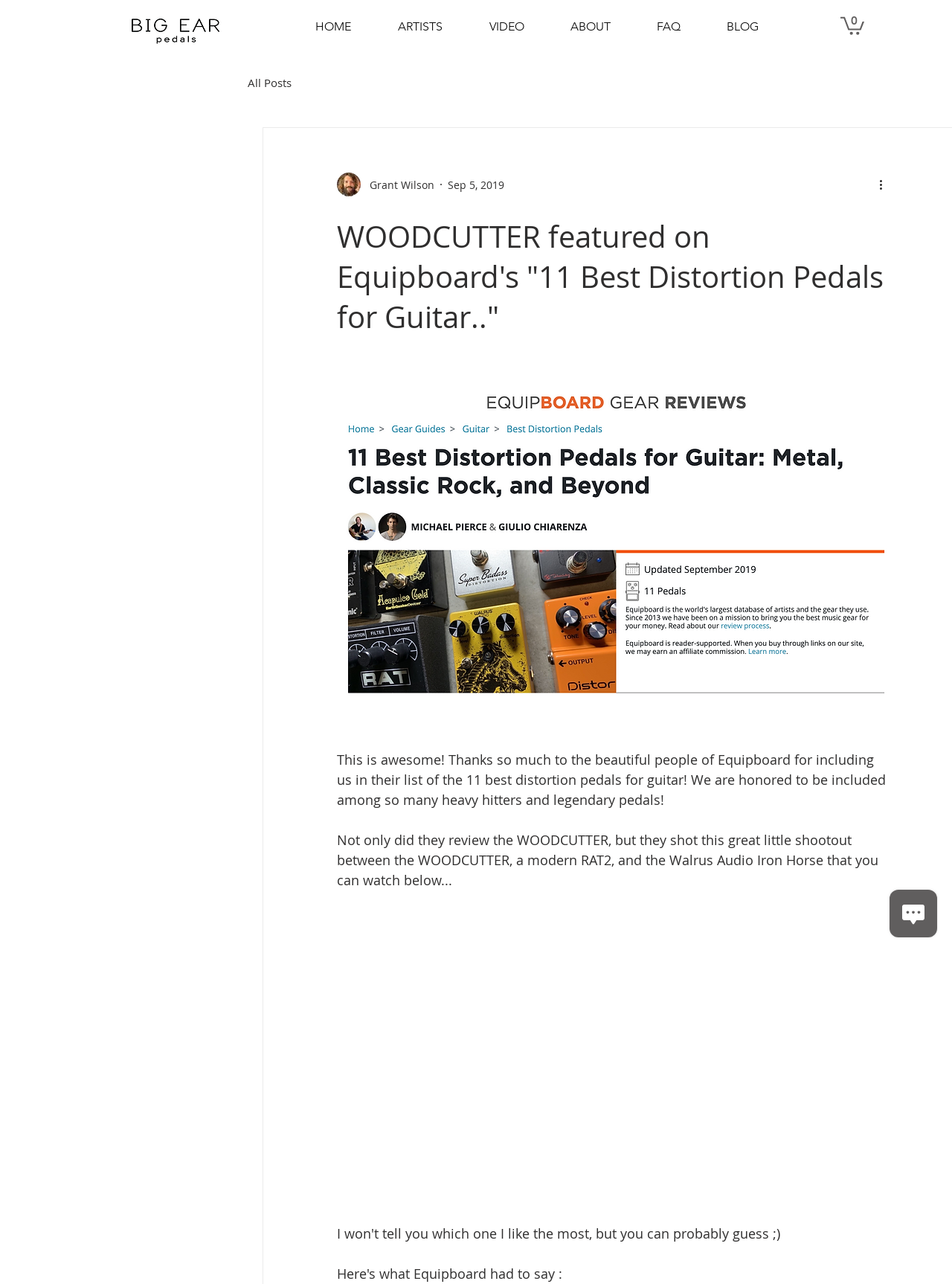What is the name of the writer of the article?
Give a one-word or short phrase answer based on the image.

Grant Wilson